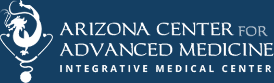Offer a comprehensive description of the image.

The image features the logo of the Arizona Center for Advanced Medicine, an integrative medical center. The logo is designed with a blend of professional and welcoming elements, featuring a stylized medical symbol alongside the center's name. The use of a deep blue background emphasizes the center's focus on health and wellness, while the text is presented in a modern font, reflecting its commitment to advanced medical practices. This logo represents the center's aim to offer comprehensive care and innovative solutions in the realm of integrative medicine.